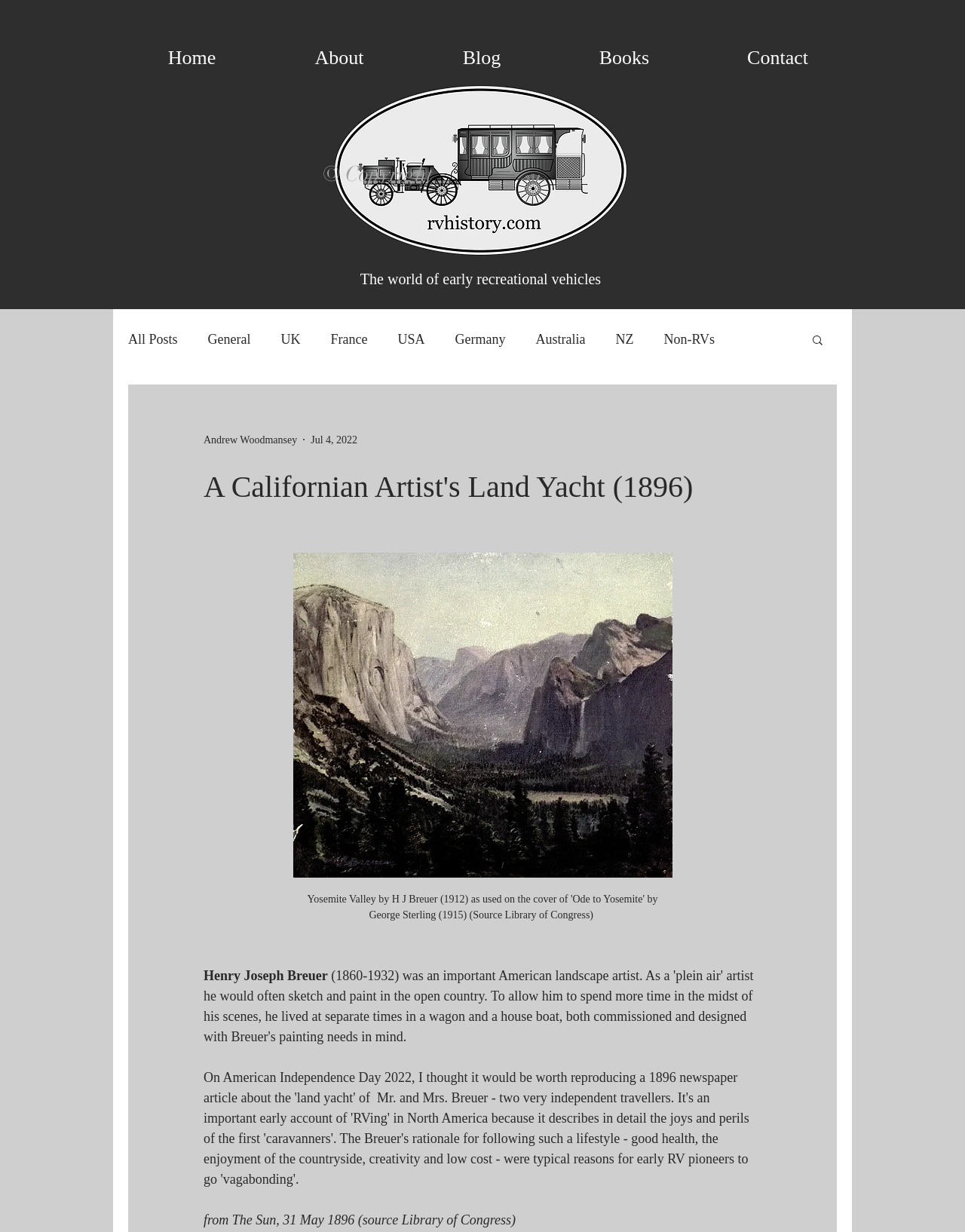Identify the bounding box coordinates of the region I need to click to complete this instruction: "Go to the home page".

[0.123, 0.034, 0.275, 0.059]